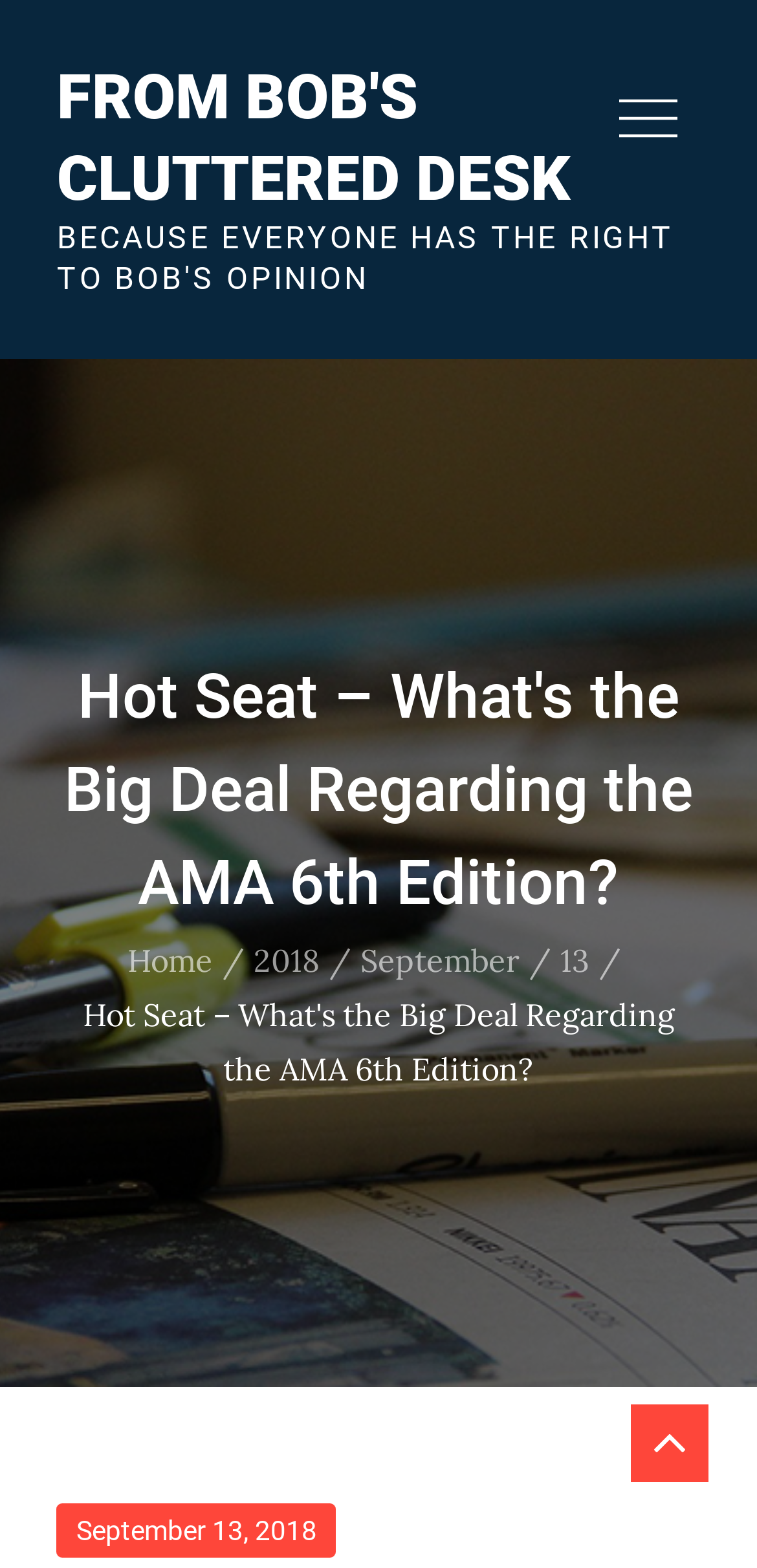Please find the bounding box coordinates of the element that needs to be clicked to perform the following instruction: "Read the article Hot Seat – What's the Big Deal Regarding the AMA 6th Edition?". The bounding box coordinates should be four float numbers between 0 and 1, represented as [left, top, right, bottom].

[0.075, 0.414, 0.925, 0.592]